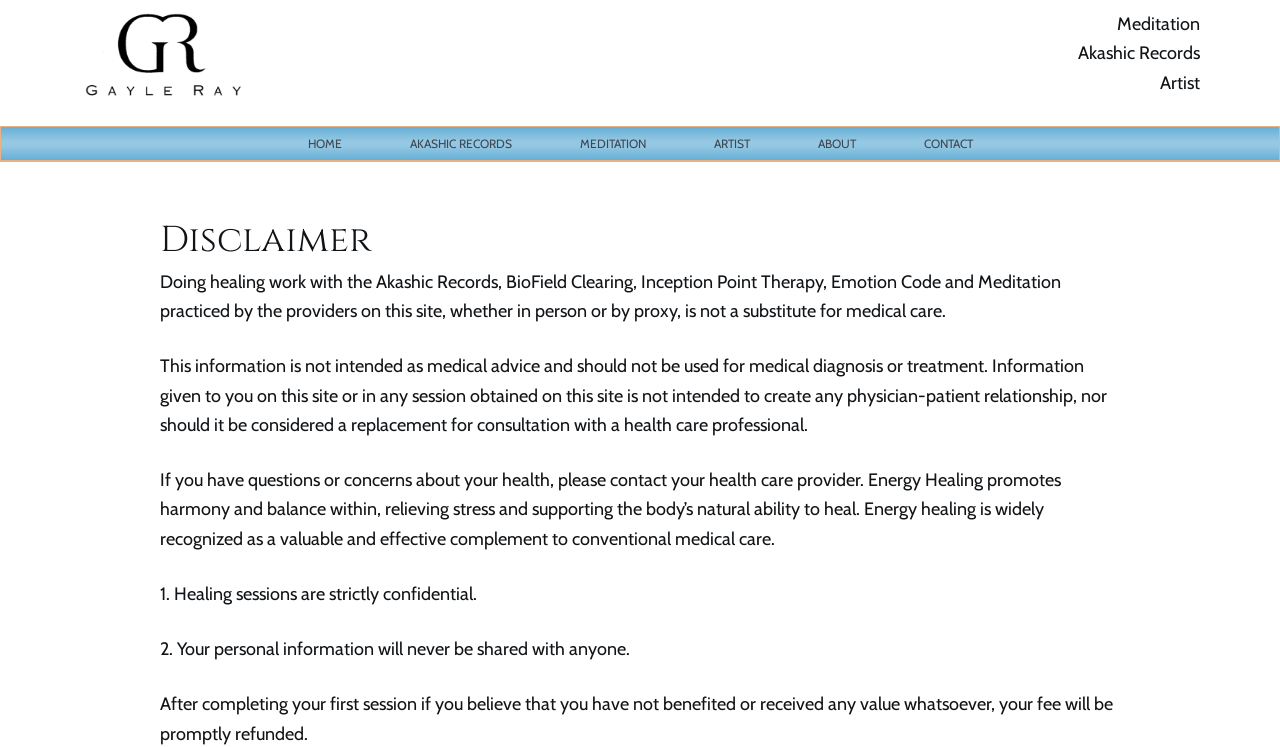Write an elaborate caption that captures the essence of the webpage.

This webpage is about Gayle Ray Healing, an Akashic Records and BioField Clearing facilitator. At the top left corner, there are two links, "Skip to main content" and "Skip to secondary menu". Below these links, there is a logo image of Gayle Ray Healing, accompanied by a text describing the facilitator's profession. 

On the top right corner, there are three static text elements: "Meditation", "Artist", and another text element that is not easily readable. 

The secondary navigation menu is located below the logo, with links to "HOME", "AKASHIC RECORDS", "MEDITATION", "ARTIST", "ABOUT", and "CONTACT". 

The main content of the page is a disclaimer, which is divided into four paragraphs. The first paragraph explains that the healing work provided on this site is not a substitute for medical care. The second paragraph clarifies that the information on this site is not intended as medical advice and should not be used for medical diagnosis or treatment. The third paragraph advises users to contact their health care provider if they have questions or concerns about their health, and explains the benefits of energy healing. The fourth paragraph lists three points, including the confidentiality of healing sessions, the protection of personal information, and a refund policy.